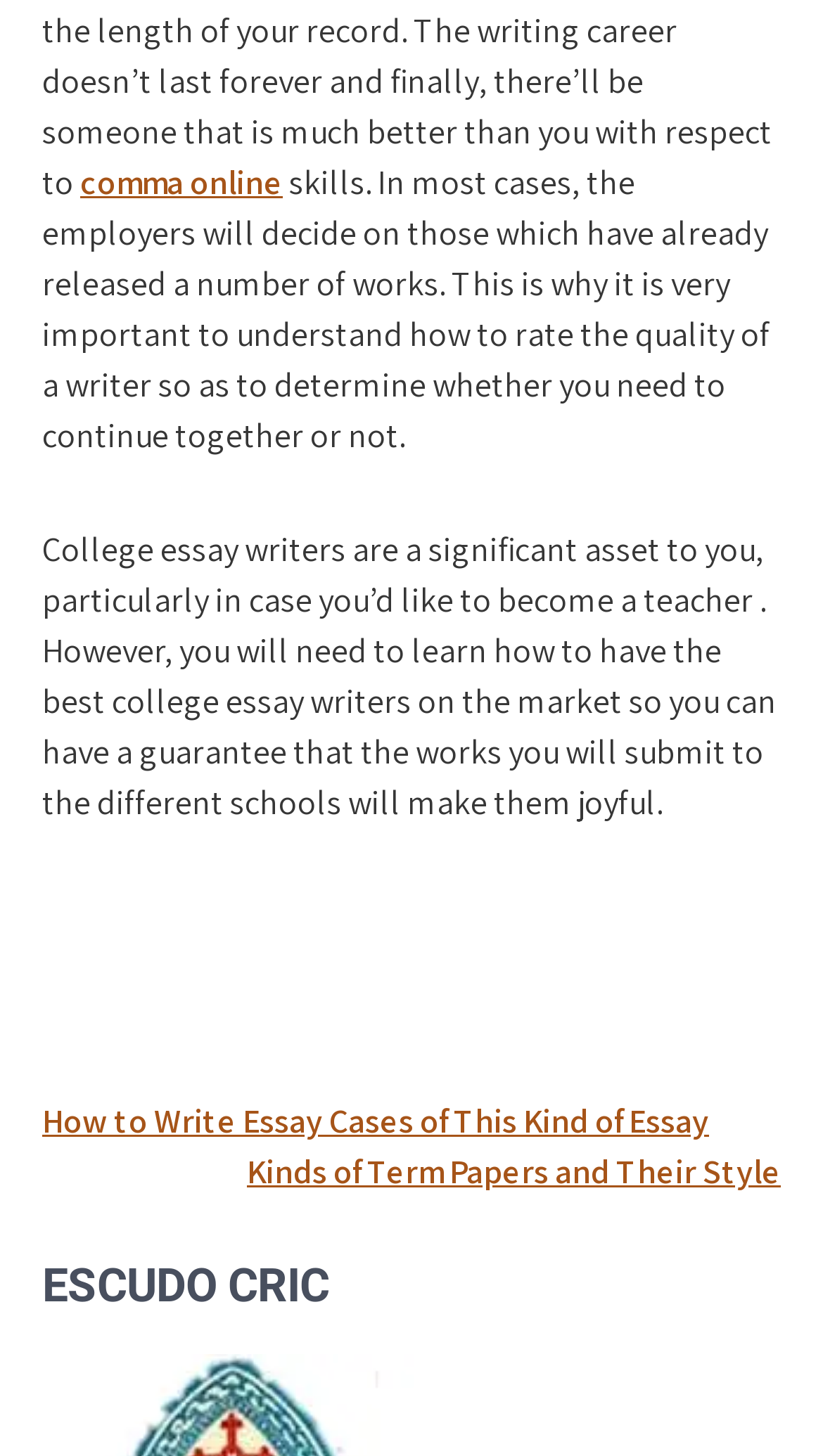What is the importance of understanding how to rate the quality of a writer?
Please answer the question as detailed as possible.

According to the text, understanding how to rate the quality of a writer is crucial because employers usually decide on writers who have already released a number of works. Therefore, it is essential to determine whether to continue working with a writer or not based on their quality.